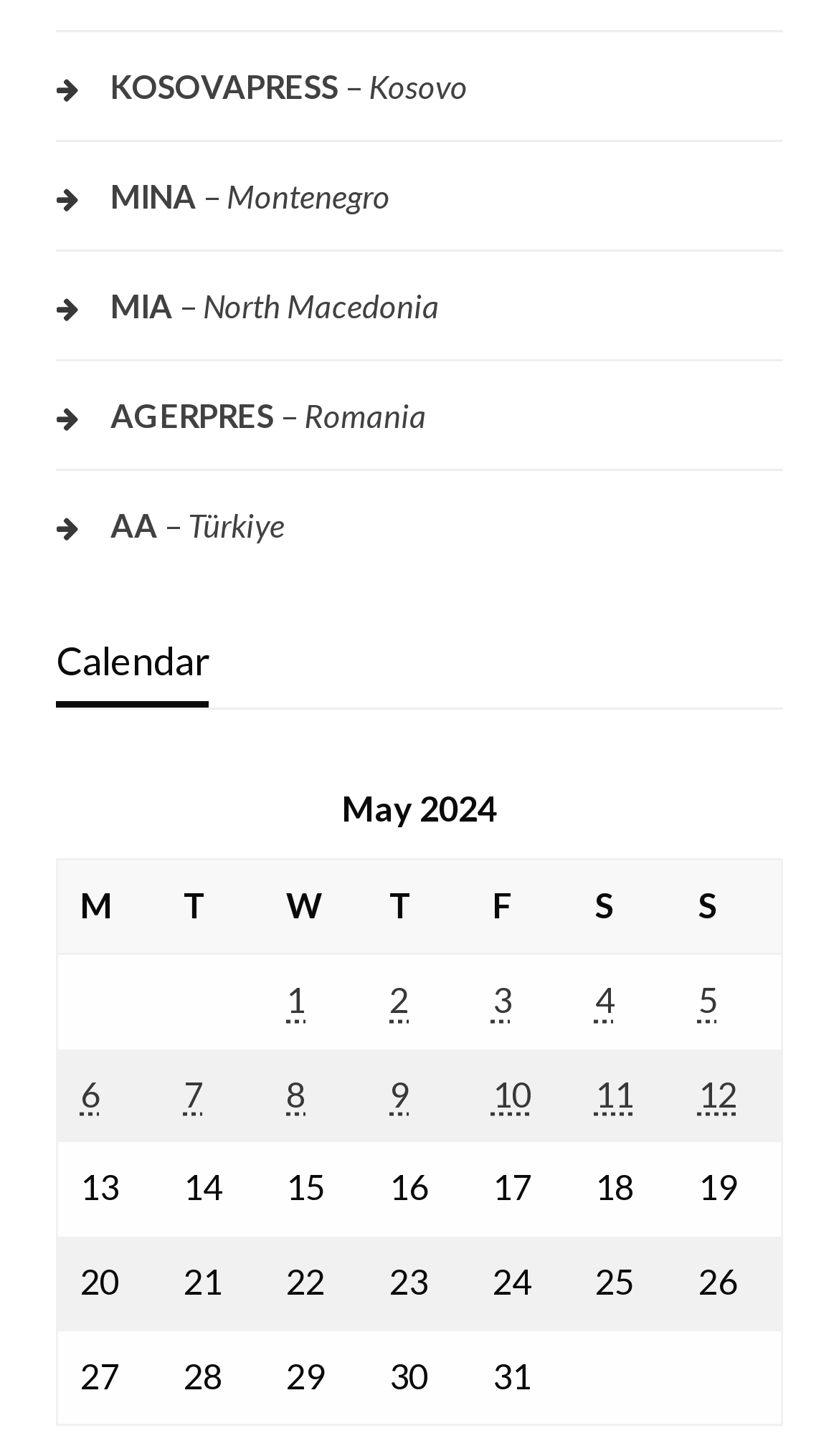Determine the bounding box coordinates of the clickable area required to perform the following instruction: "View May 2024 calendar". The coordinates should be represented as four float numbers between 0 and 1: [left, top, right, bottom].

[0.067, 0.524, 0.933, 0.589]